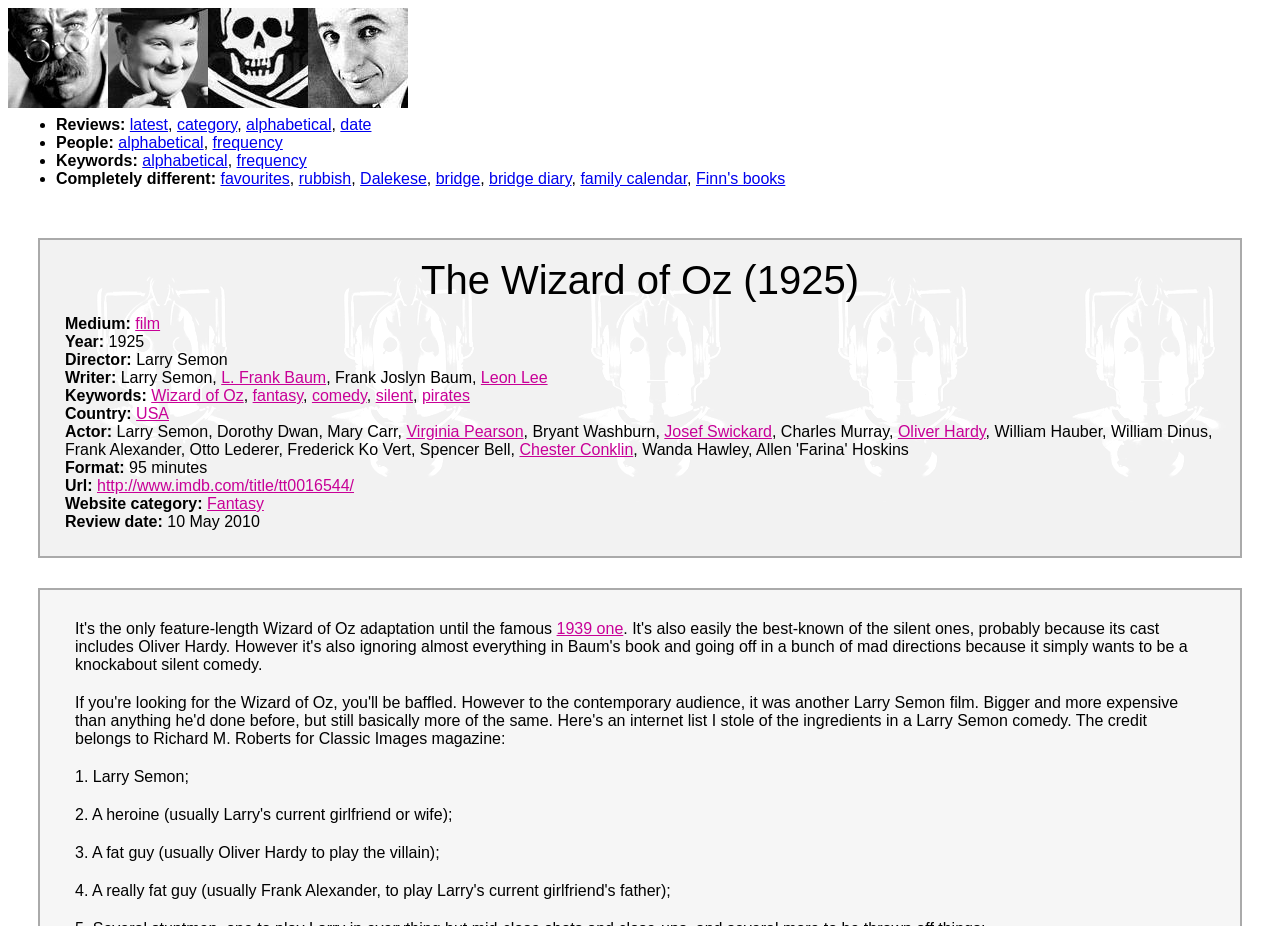What is the format of the film?
Provide a detailed and well-explained answer to the question.

I found the format of the film by looking at the StaticText element with the text 'Format:' at coordinates [0.051, 0.496, 0.101, 0.514], and then finding the corresponding StaticText element with the text '95 minutes' at coordinates [0.101, 0.496, 0.162, 0.514].